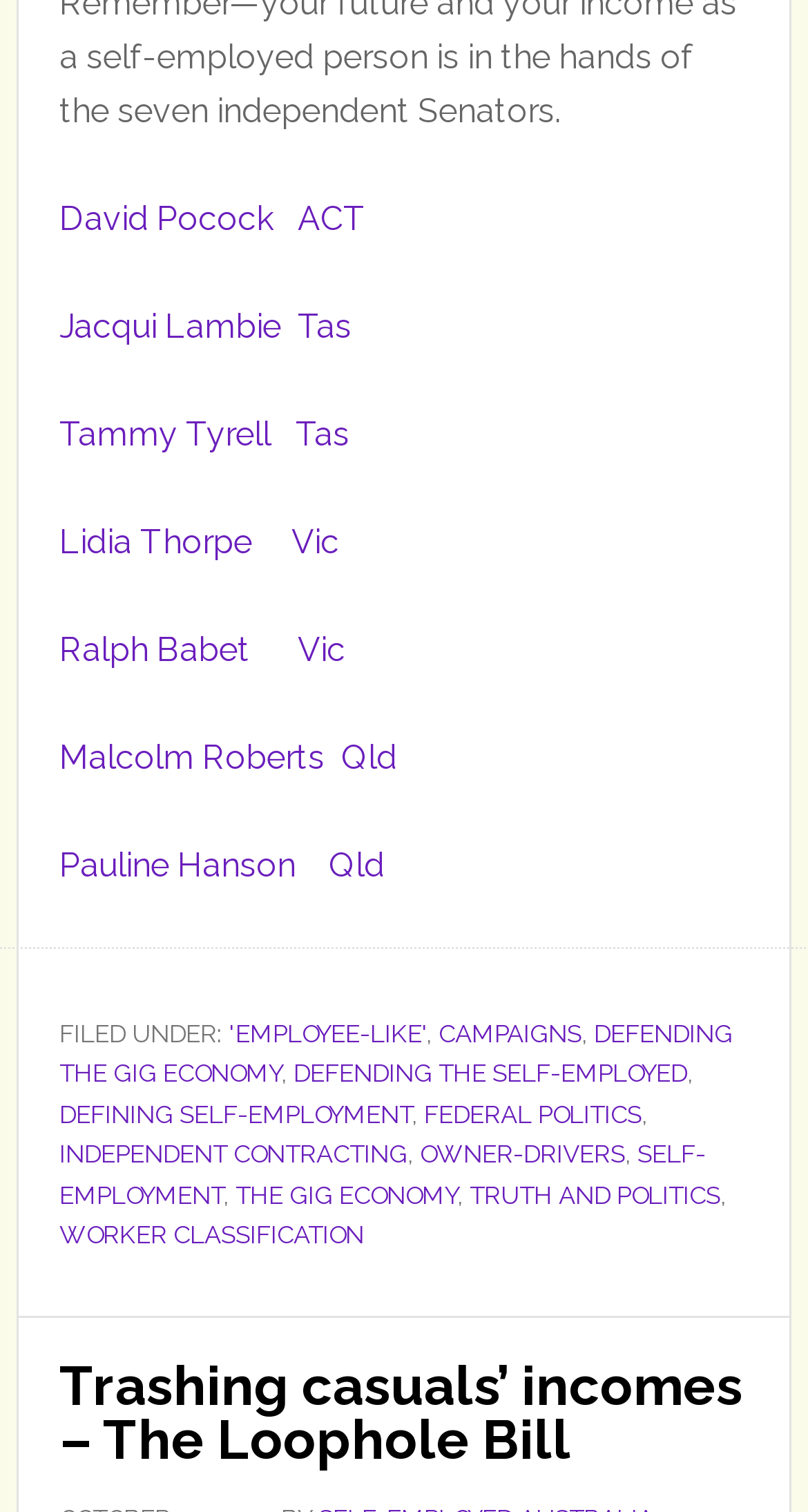Answer succinctly with a single word or phrase:
How many links are there in the footer section?

9